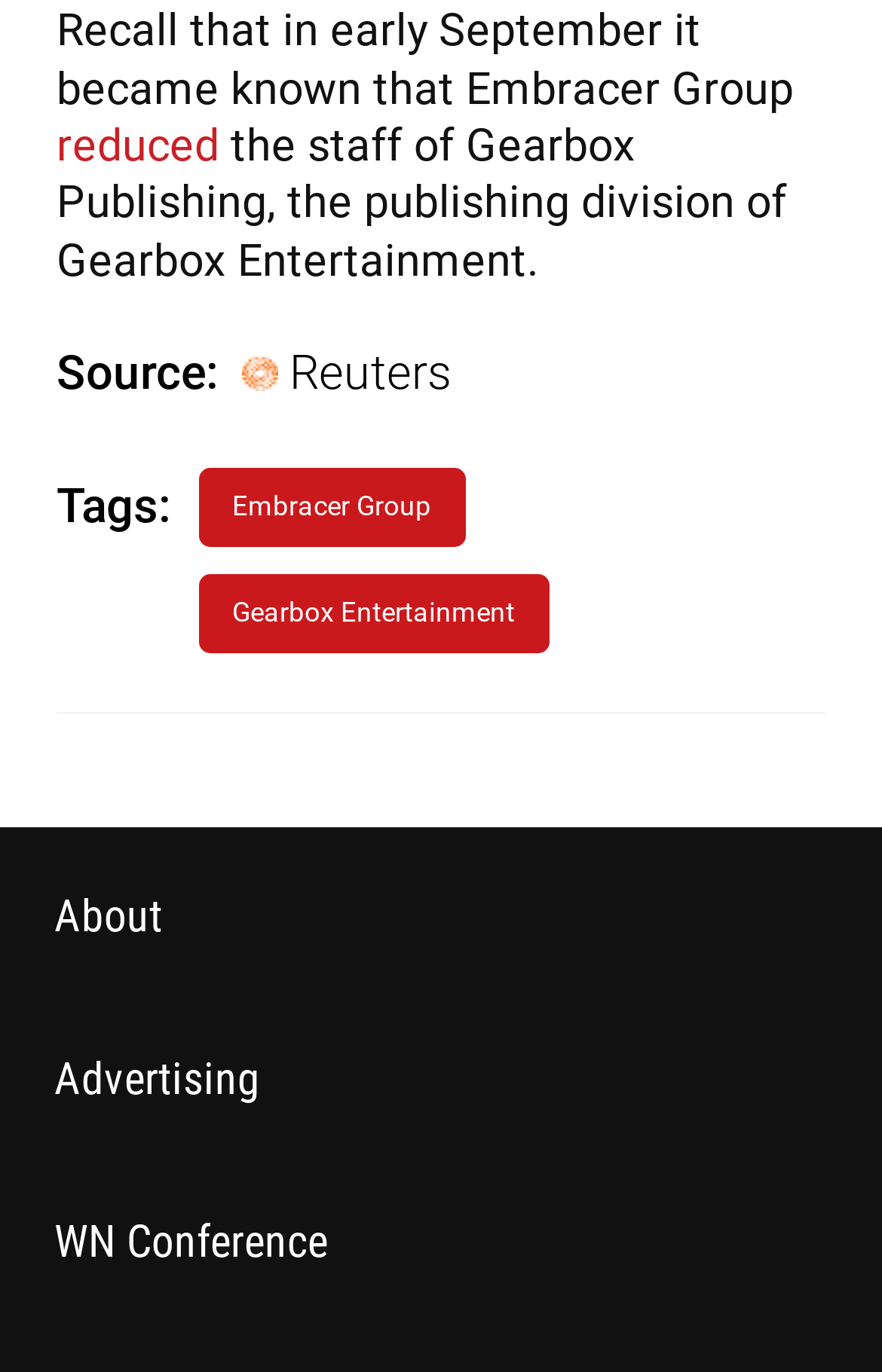Please use the details from the image to answer the following question comprehensively:
What is the parent company of Gearbox Publishing?

The webpage mentions that Gearbox Publishing is the publishing division of Gearbox Entertainment, implying that Gearbox Entertainment is the parent company.